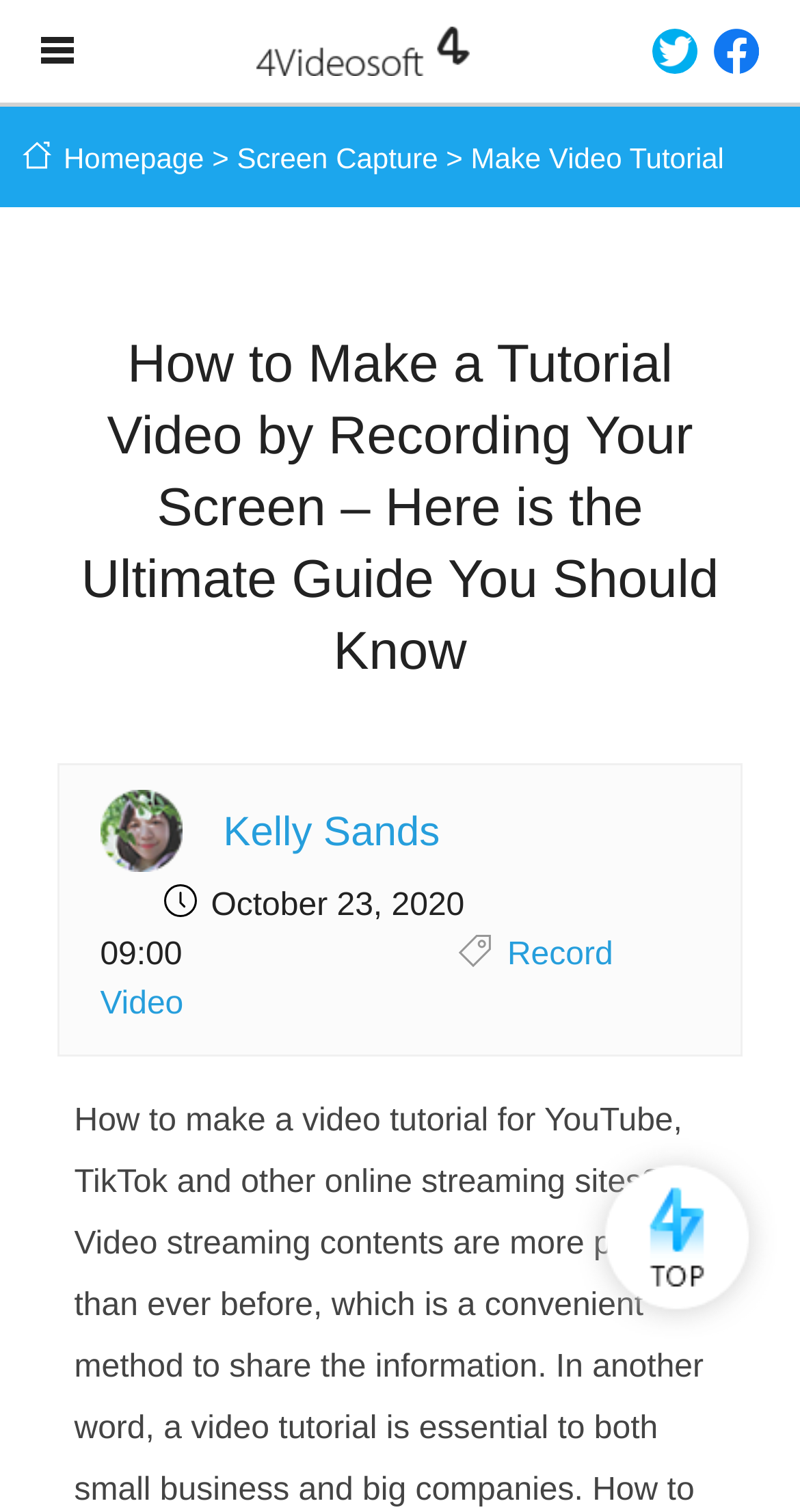Please determine the headline of the webpage and provide its content.

How to Make a Tutorial Video by Recording Your Screen – Here is the Ultimate Guide You Should Know